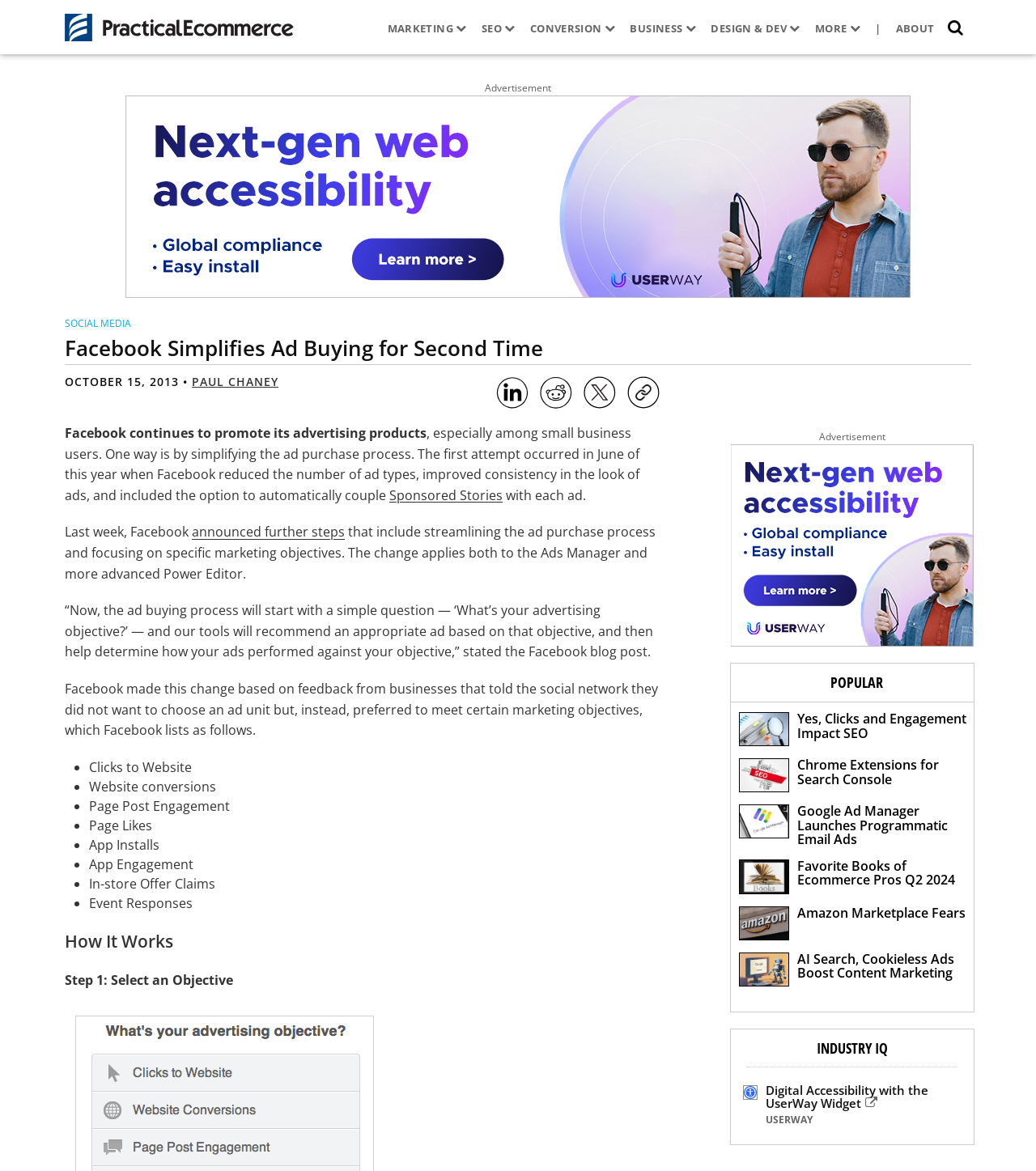What type of content is listed under 'POPULAR'?
By examining the image, provide a one-word or phrase answer.

SEO-related articles